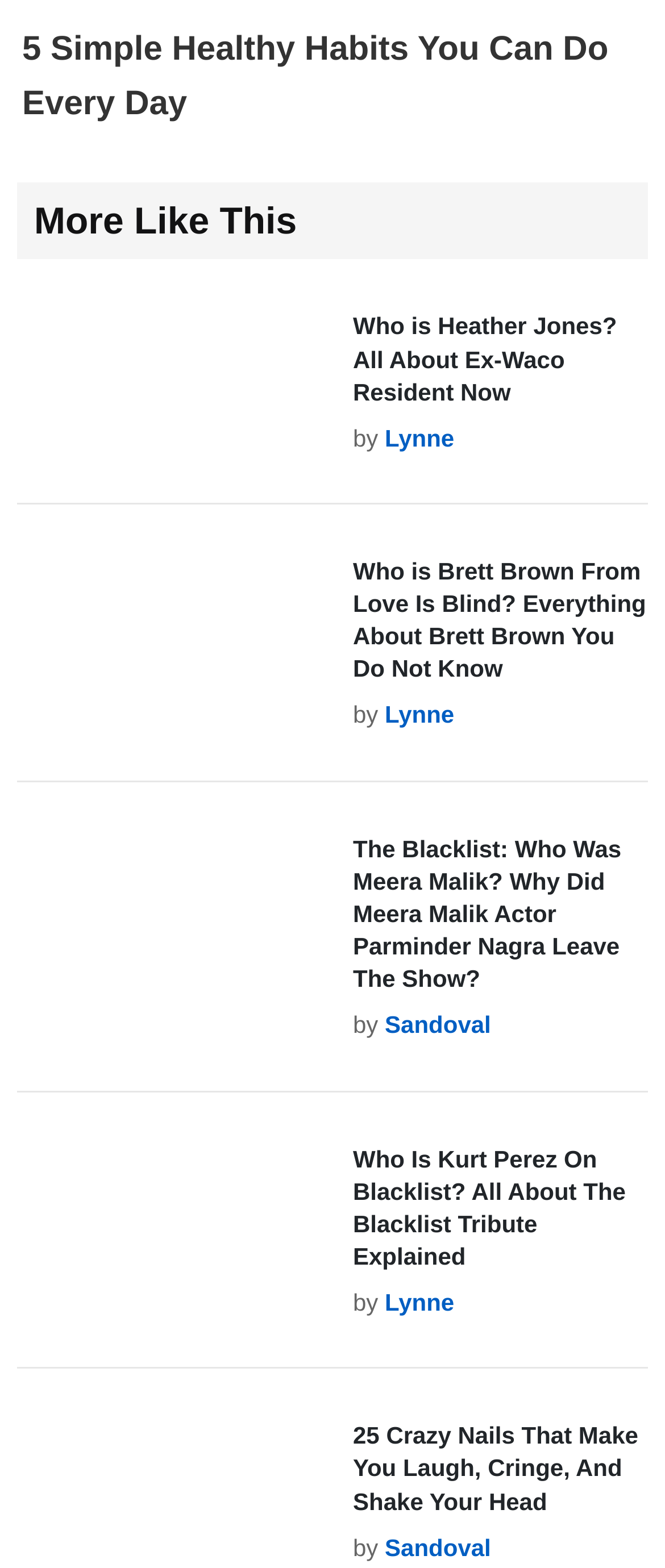Locate the bounding box coordinates of the area where you should click to accomplish the instruction: "Check out the article about crazy nails".

[0.531, 0.906, 0.974, 0.968]